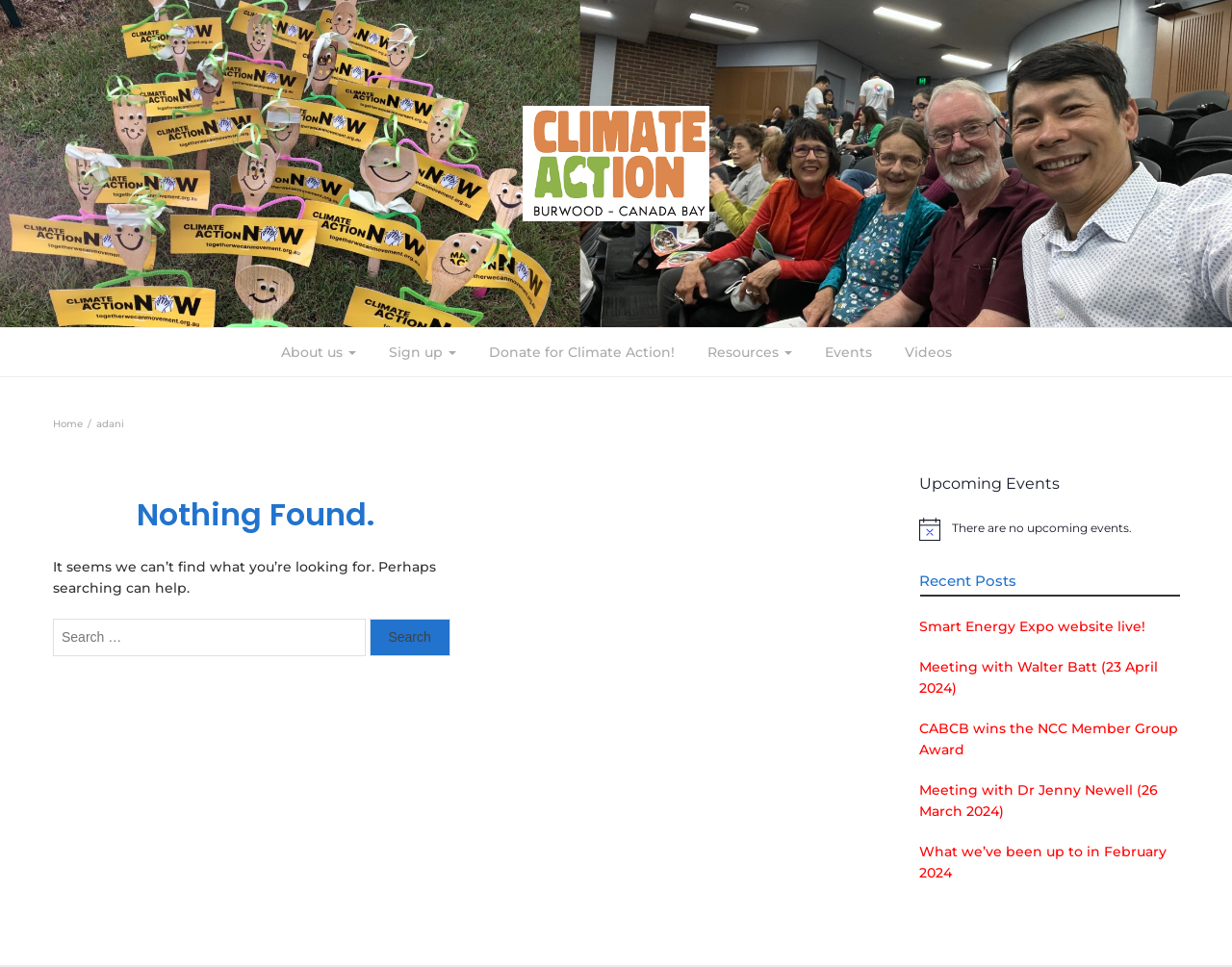Please pinpoint the bounding box coordinates for the region I should click to adhere to this instruction: "View Recent Posts".

[0.746, 0.591, 0.957, 0.617]